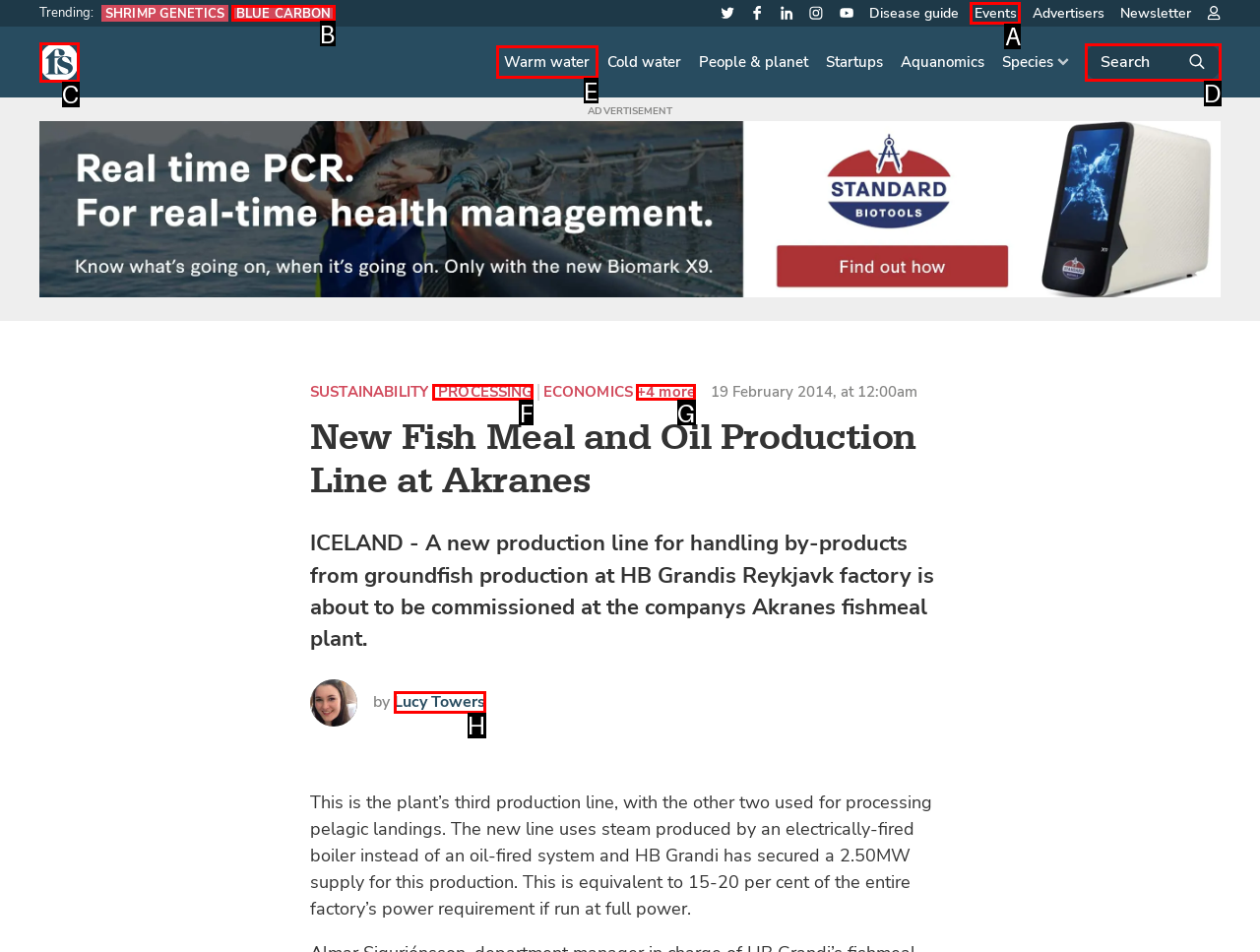Find the UI element described as: Lucy Towers
Reply with the letter of the appropriate option.

H